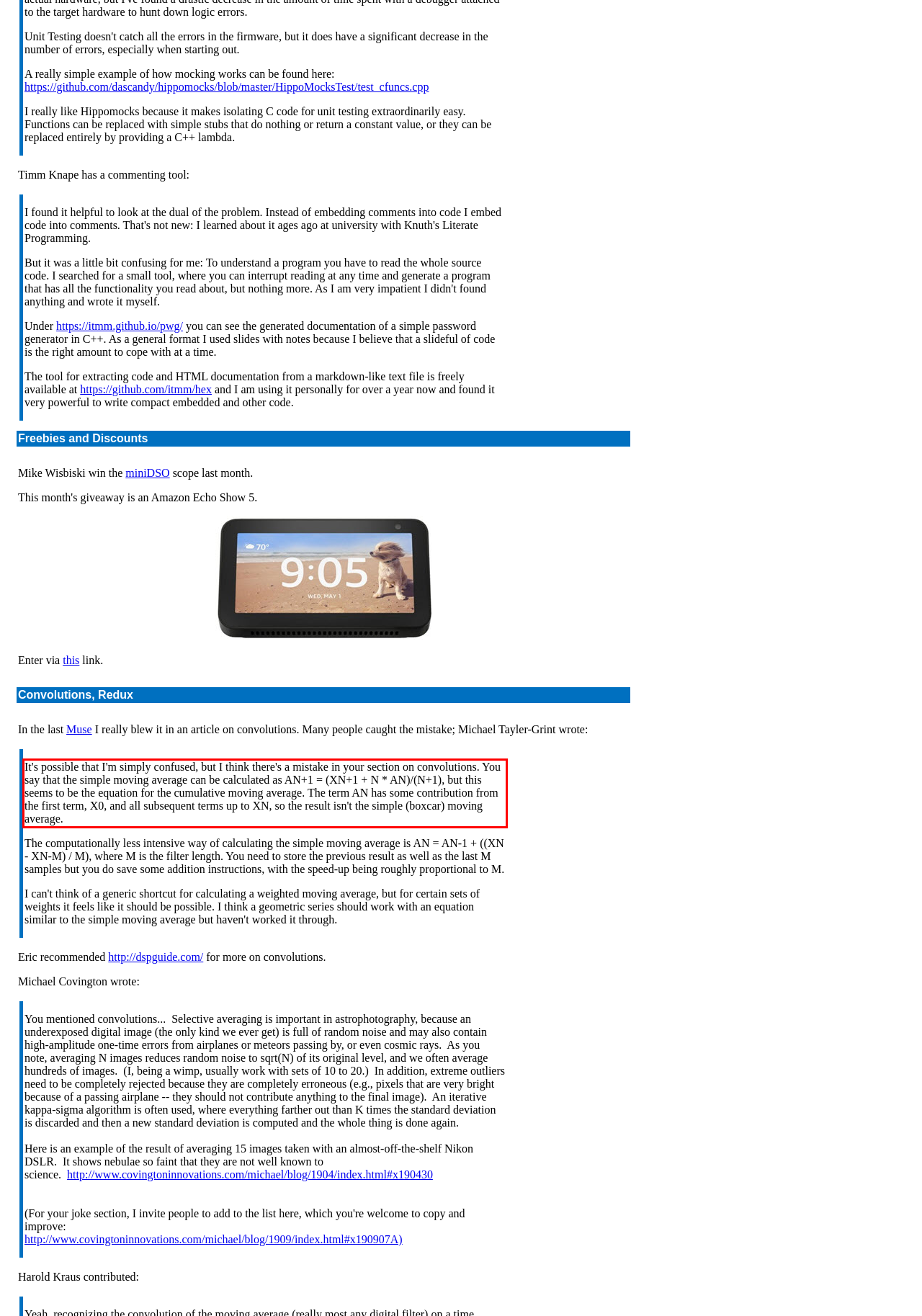Within the provided webpage screenshot, find the red rectangle bounding box and perform OCR to obtain the text content.

It's possible that I'm simply confused, but I think there's a mistake in your section on convolutions. You say that the simple moving average can be calculated as AN+1 = (XN+1 + N * AN)/(N+1), but this seems to be the equation for the cumulative moving average. The term AN has some contribution from the first term, X0, and all subsequent terms up to XN, so the result isn't the simple (boxcar) moving average.